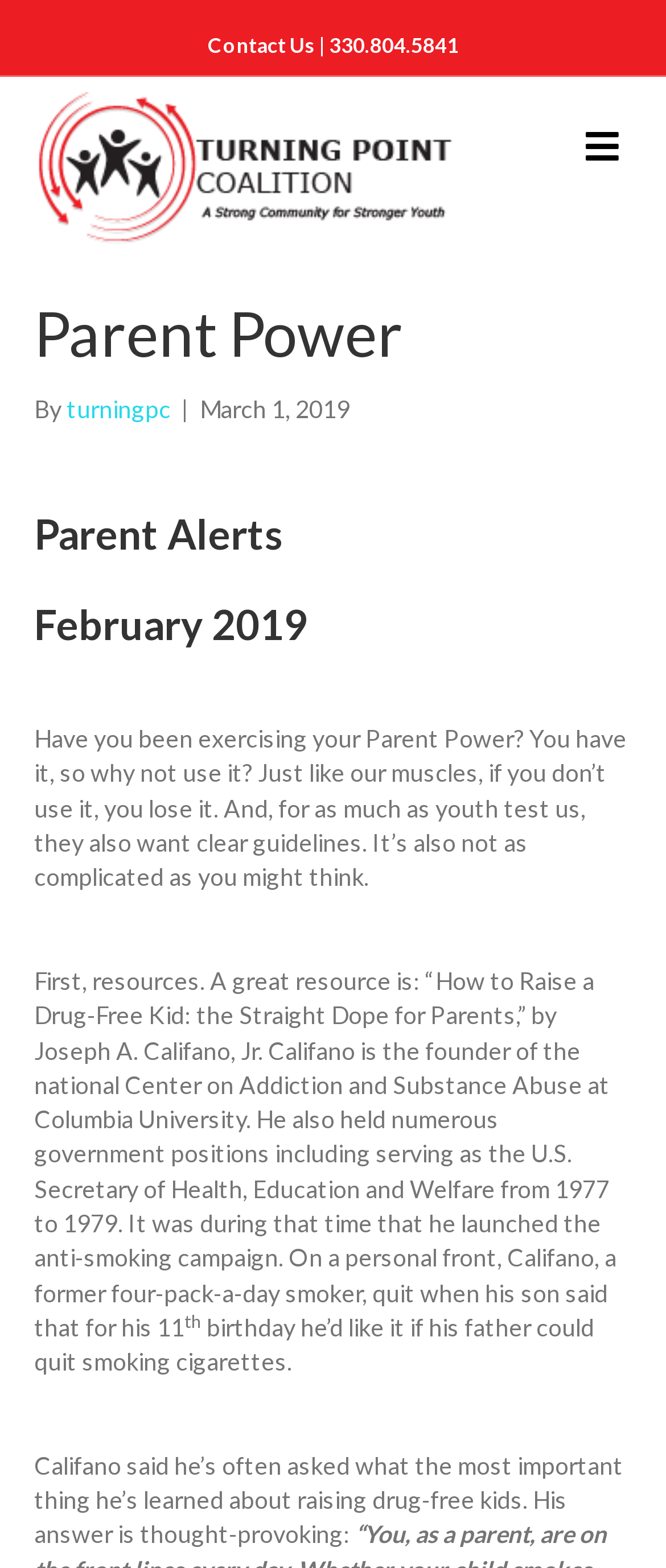What is the name of the organization?
Please answer the question as detailed as possible based on the image.

The name of the organization can be found at the top of the webpage, in the header section, which is a link that also contains an image with the same name.